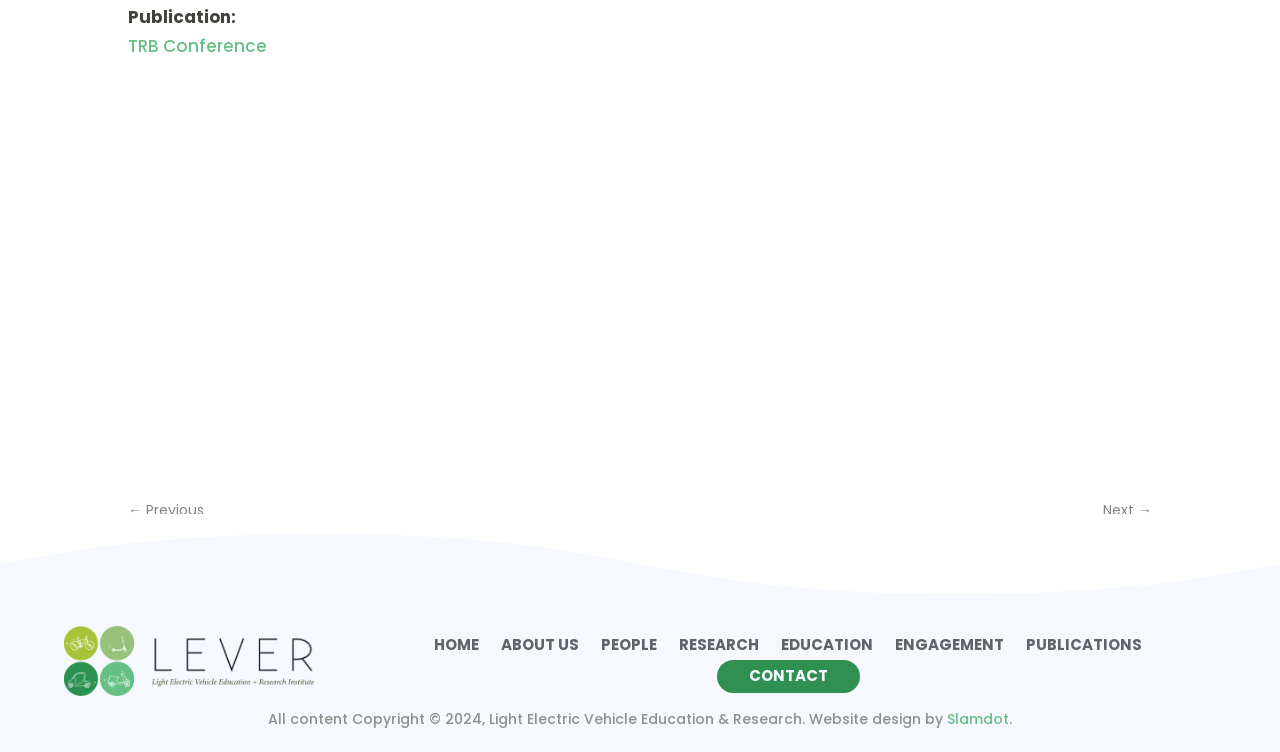For the element described, predict the bounding box coordinates as (top-left x, top-left y, bottom-right x, bottom-right y). All values should be between 0 and 1. Element description: TRB Conference

[0.1, 0.045, 0.209, 0.077]